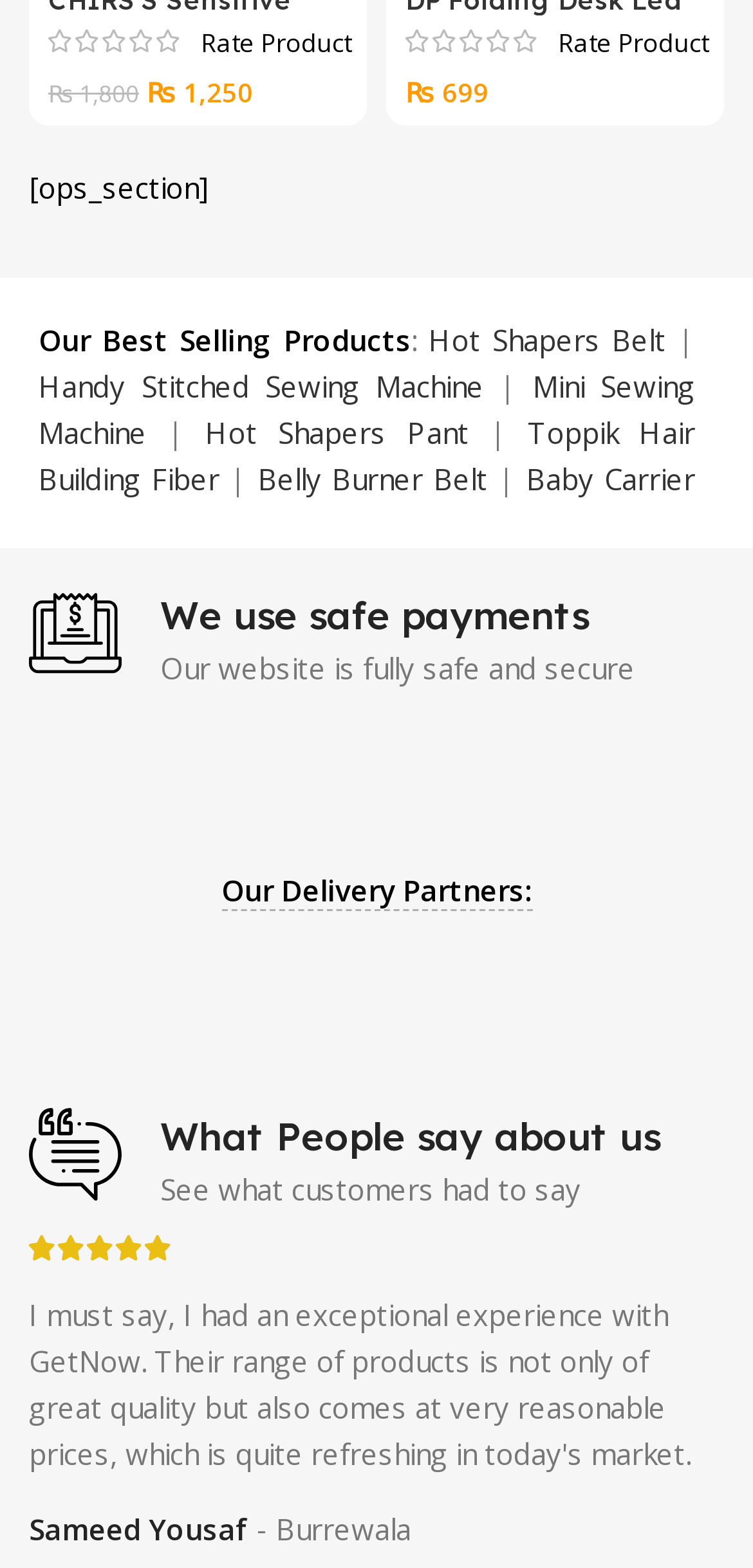Determine the bounding box coordinates for the area that needs to be clicked to fulfill this task: "add a comment". The coordinates must be given as four float numbers between 0 and 1, i.e., [left, top, right, bottom].

None